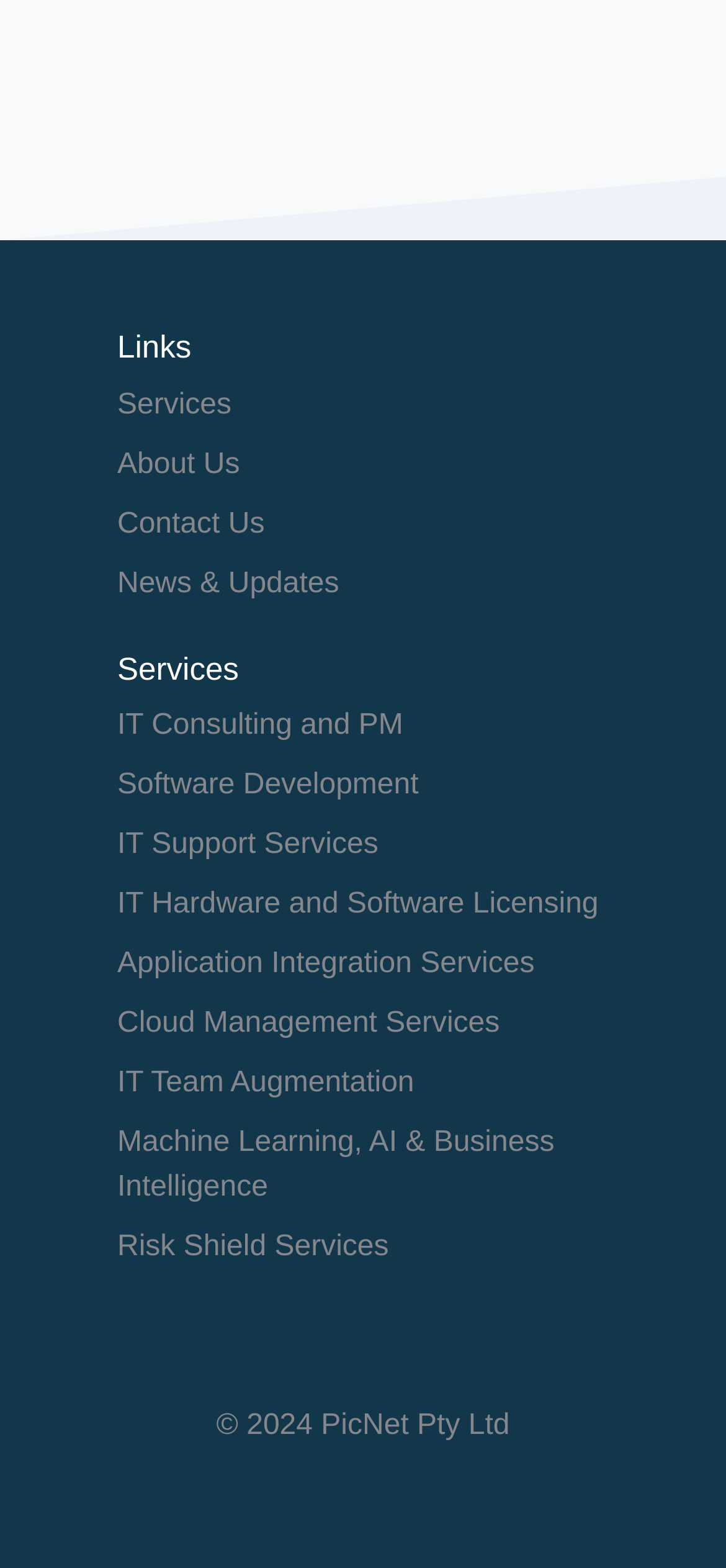Can you find the bounding box coordinates for the element that needs to be clicked to execute this instruction: "Read more about Luxurious 6-bedroom Villa in Marítimo, Sommerschield"? The coordinates should be given as four float numbers between 0 and 1, i.e., [left, top, right, bottom].

None